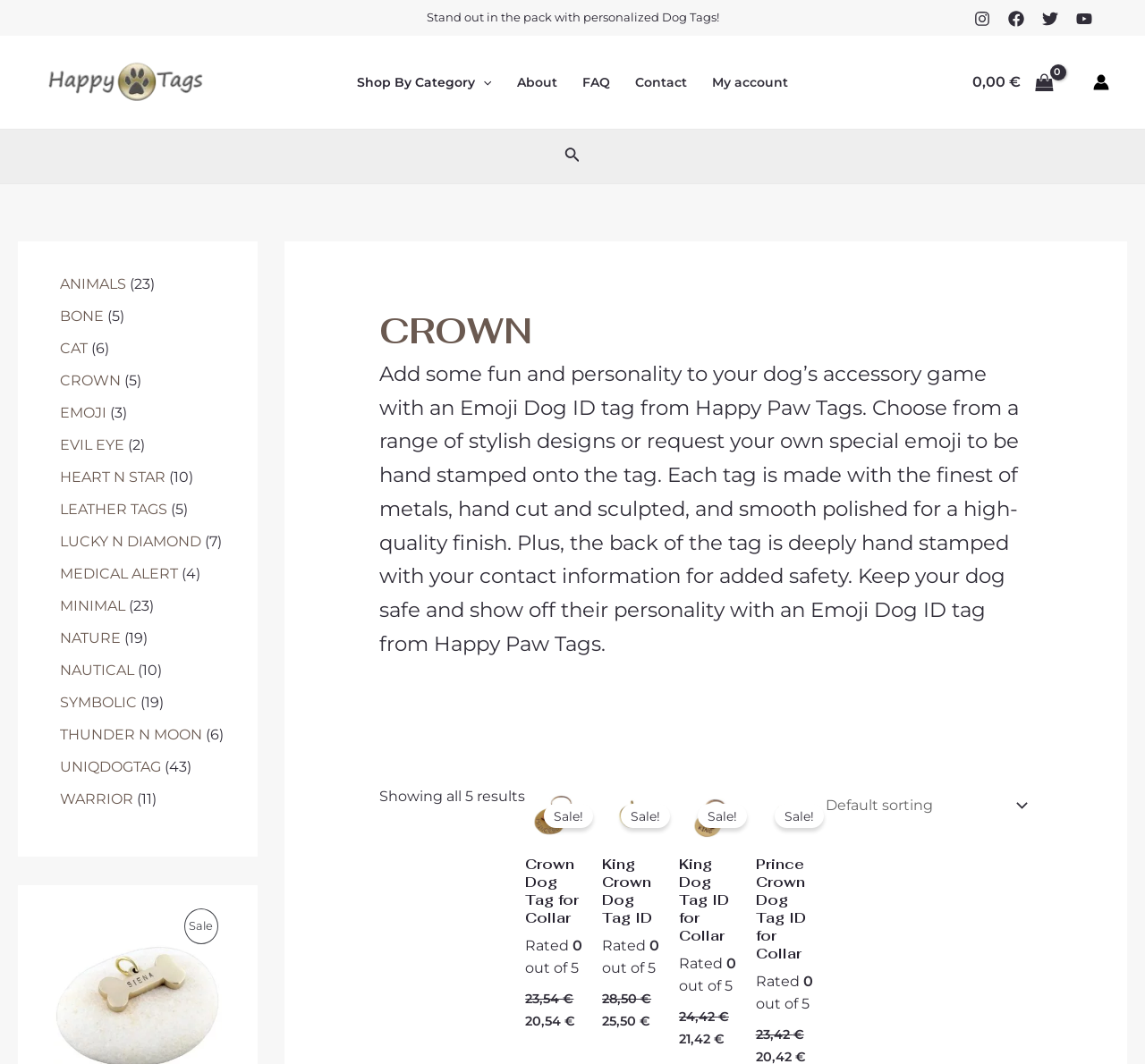Please specify the bounding box coordinates of the clickable region necessary for completing the following instruction: "View details of princess crown dog tag ID". The coordinates must consist of four float numbers between 0 and 1, i.e., [left, top, right, bottom].

[0.459, 0.738, 0.51, 0.804]